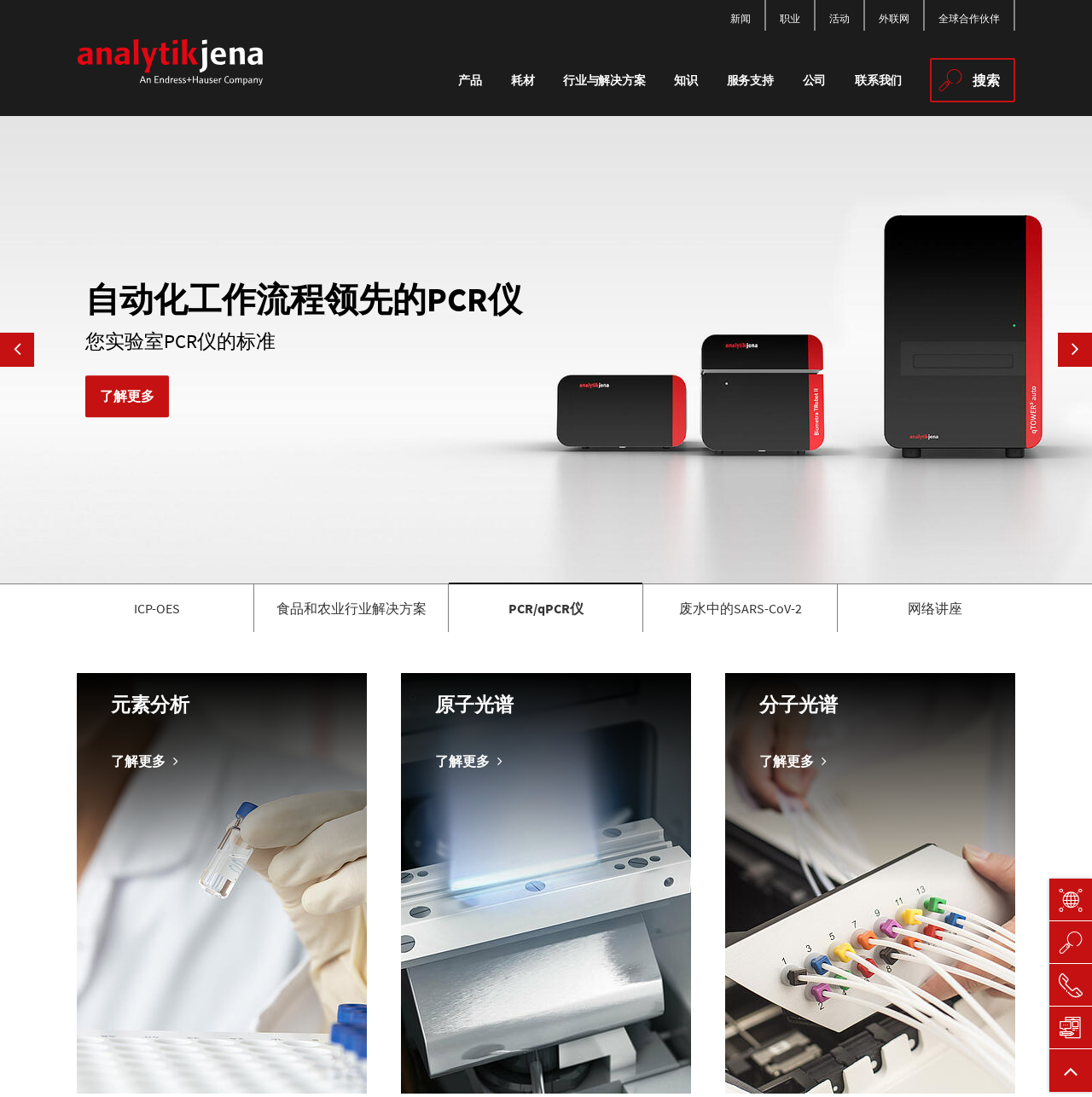Please identify the bounding box coordinates of where to click in order to follow the instruction: "View news".

[0.656, 0.0, 0.702, 0.028]